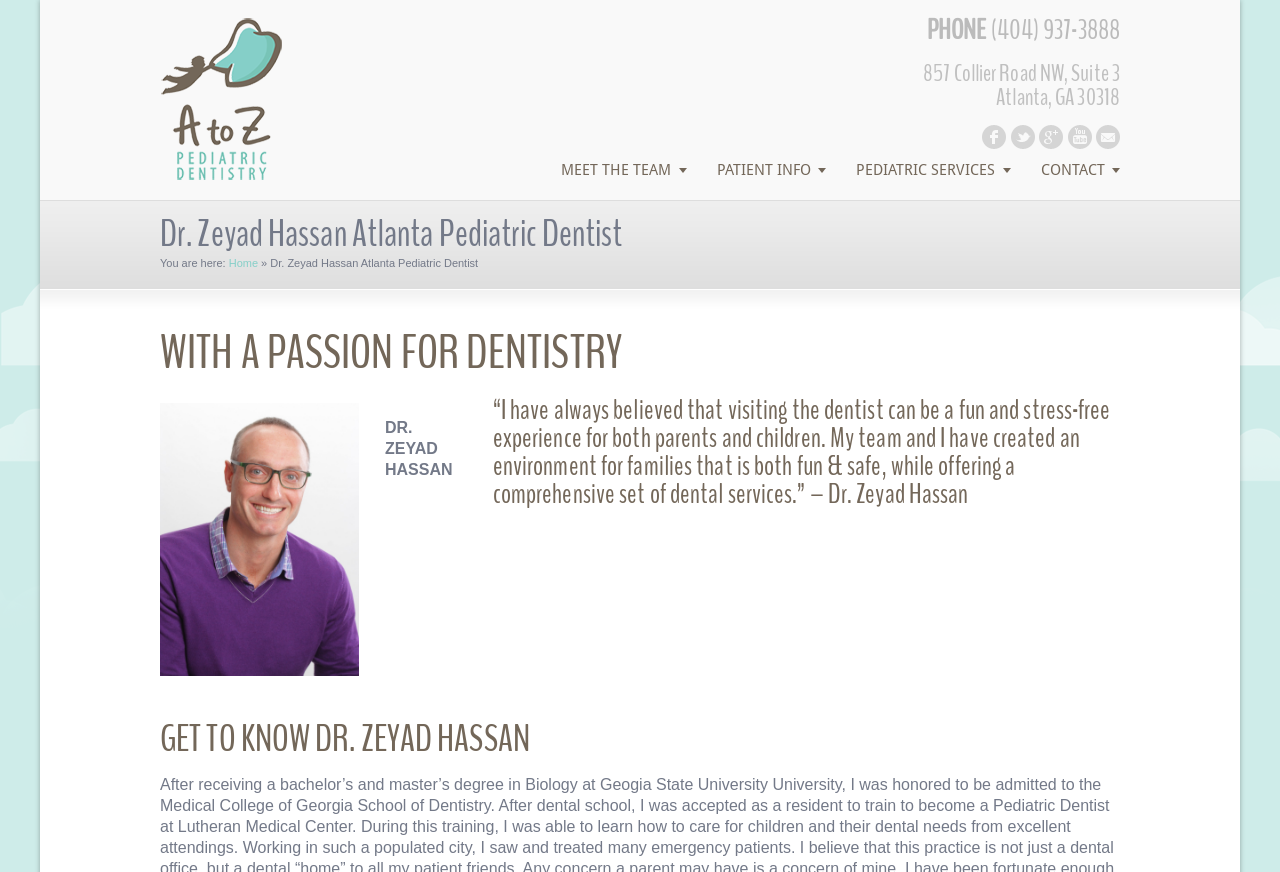Bounding box coordinates are to be given in the format (top-left x, top-left y, bottom-right x, bottom-right y). All values must be floating point numbers between 0 and 1. Provide the bounding box coordinate for the UI element described as: PEDIATRIC SERVICES

[0.657, 0.178, 0.801, 0.213]